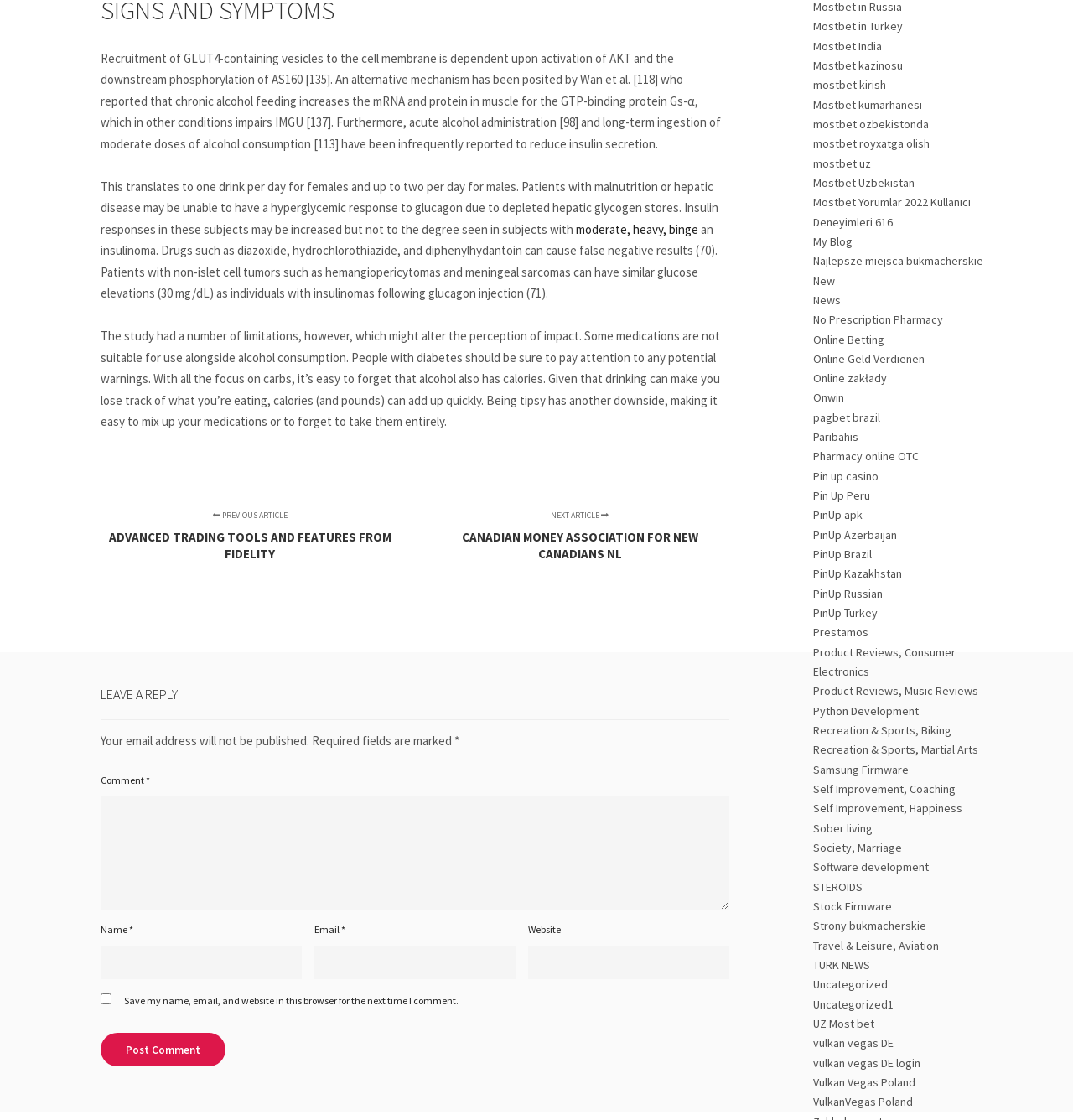Based on the provided description, "name="submit" value="Post Comment"", find the bounding box of the corresponding UI element in the screenshot.

[0.094, 0.922, 0.21, 0.952]